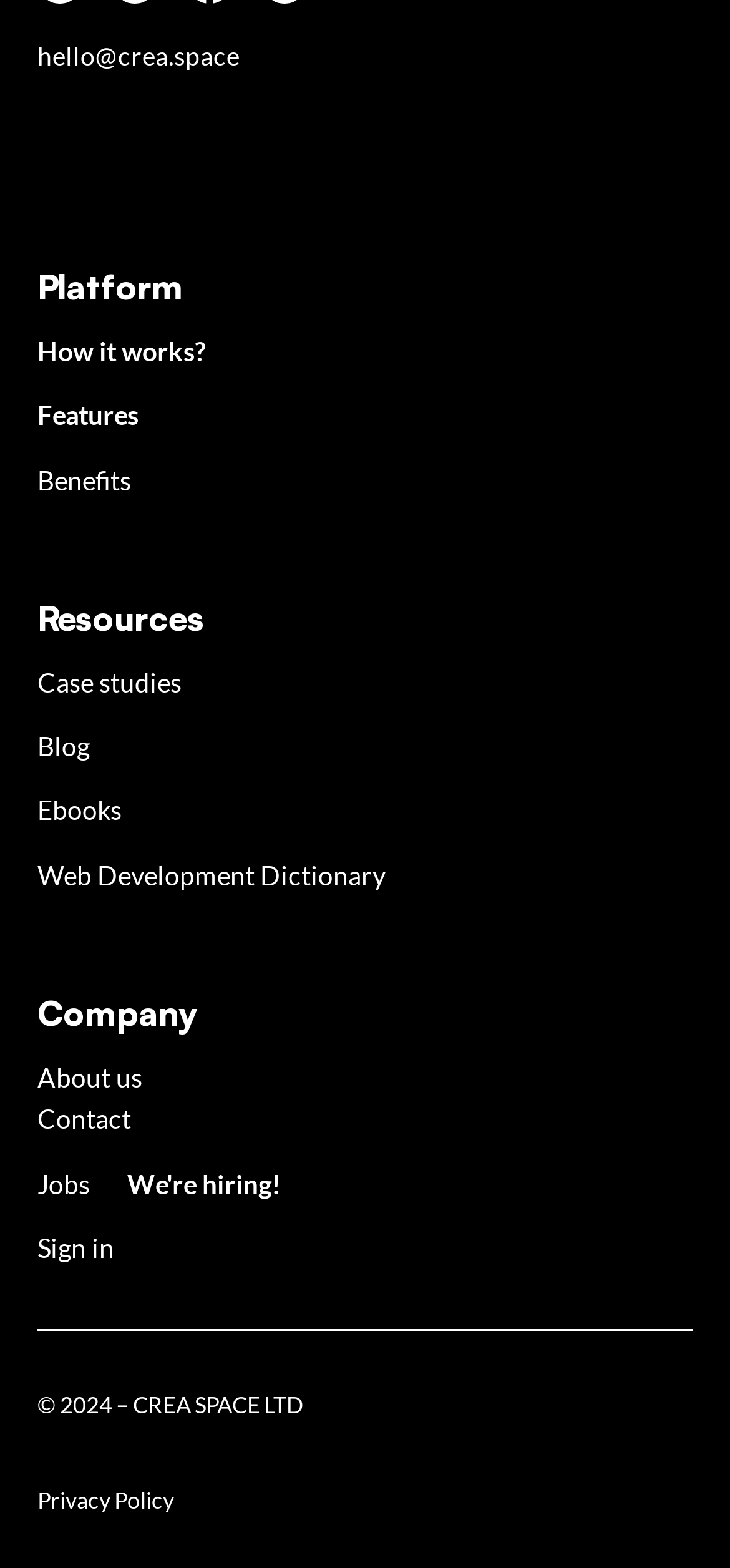Bounding box coordinates must be specified in the format (top-left x, top-left y, bottom-right x, bottom-right y). All values should be floating point numbers between 0 and 1. What are the bounding box coordinates of the UI element described as: Contact Us Now

[0.05, 0.096, 0.404, 0.104]